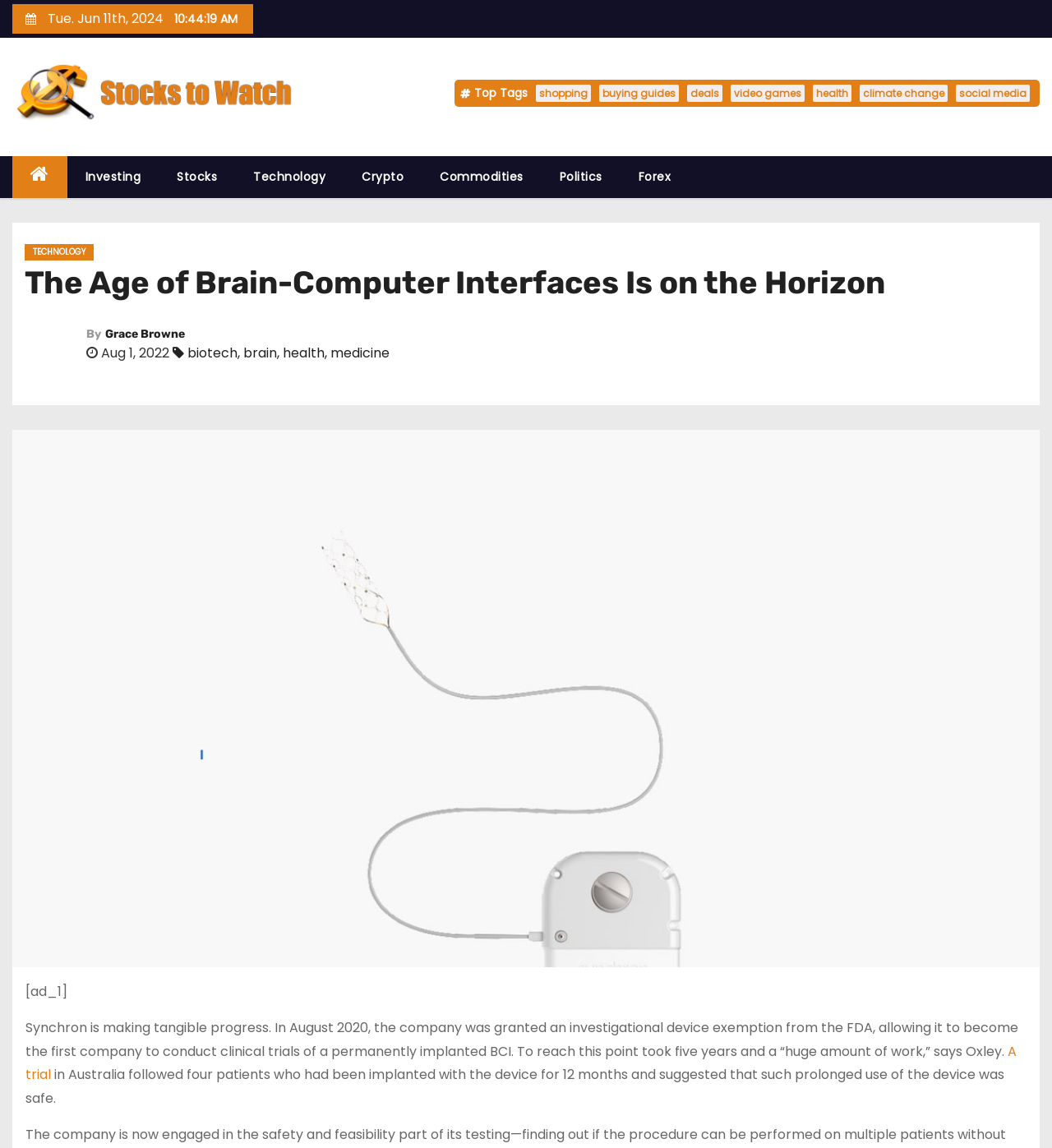Provide a brief response in the form of a single word or phrase:
What is the company mentioned in the article?

Synchron